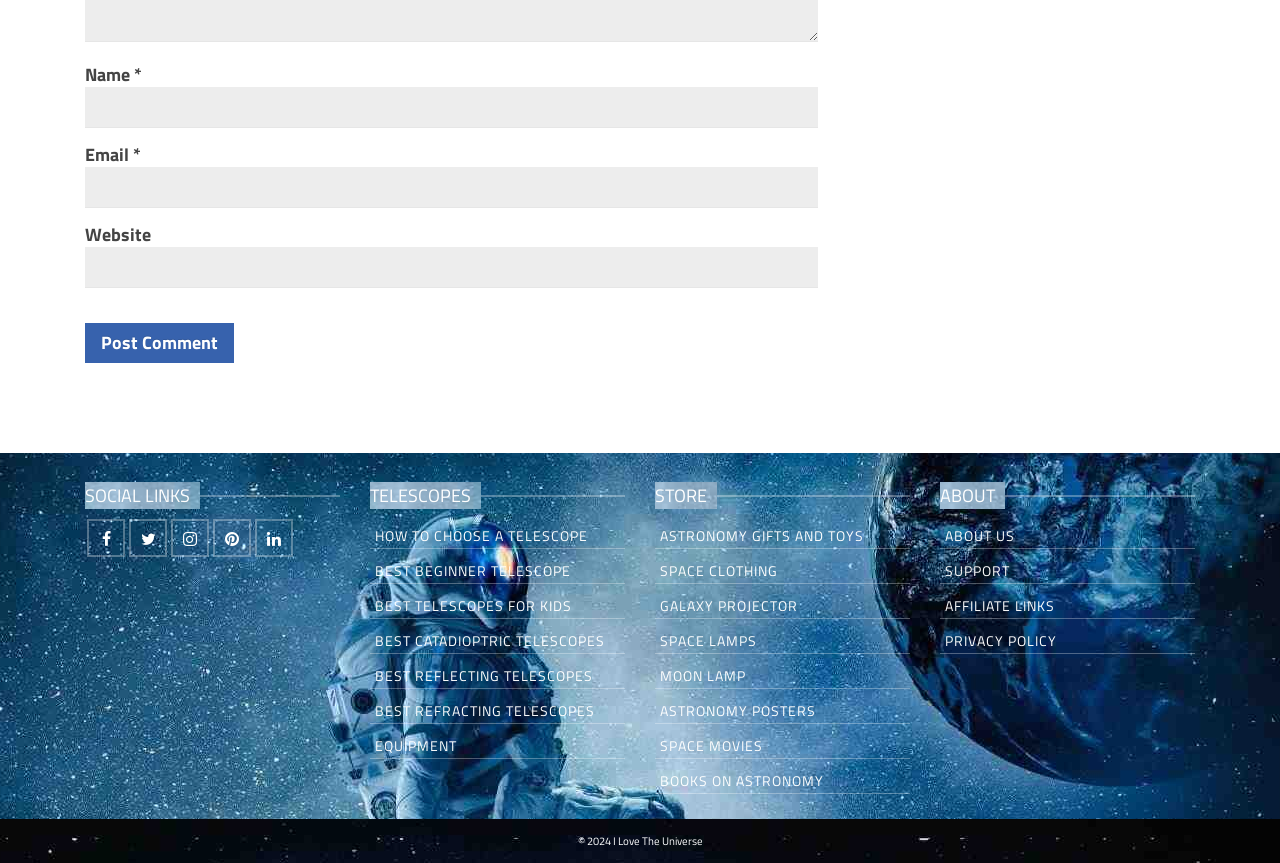Please specify the bounding box coordinates of the clickable region to carry out the following instruction: "Enter your name". The coordinates should be four float numbers between 0 and 1, in the format [left, top, right, bottom].

[0.066, 0.101, 0.639, 0.148]